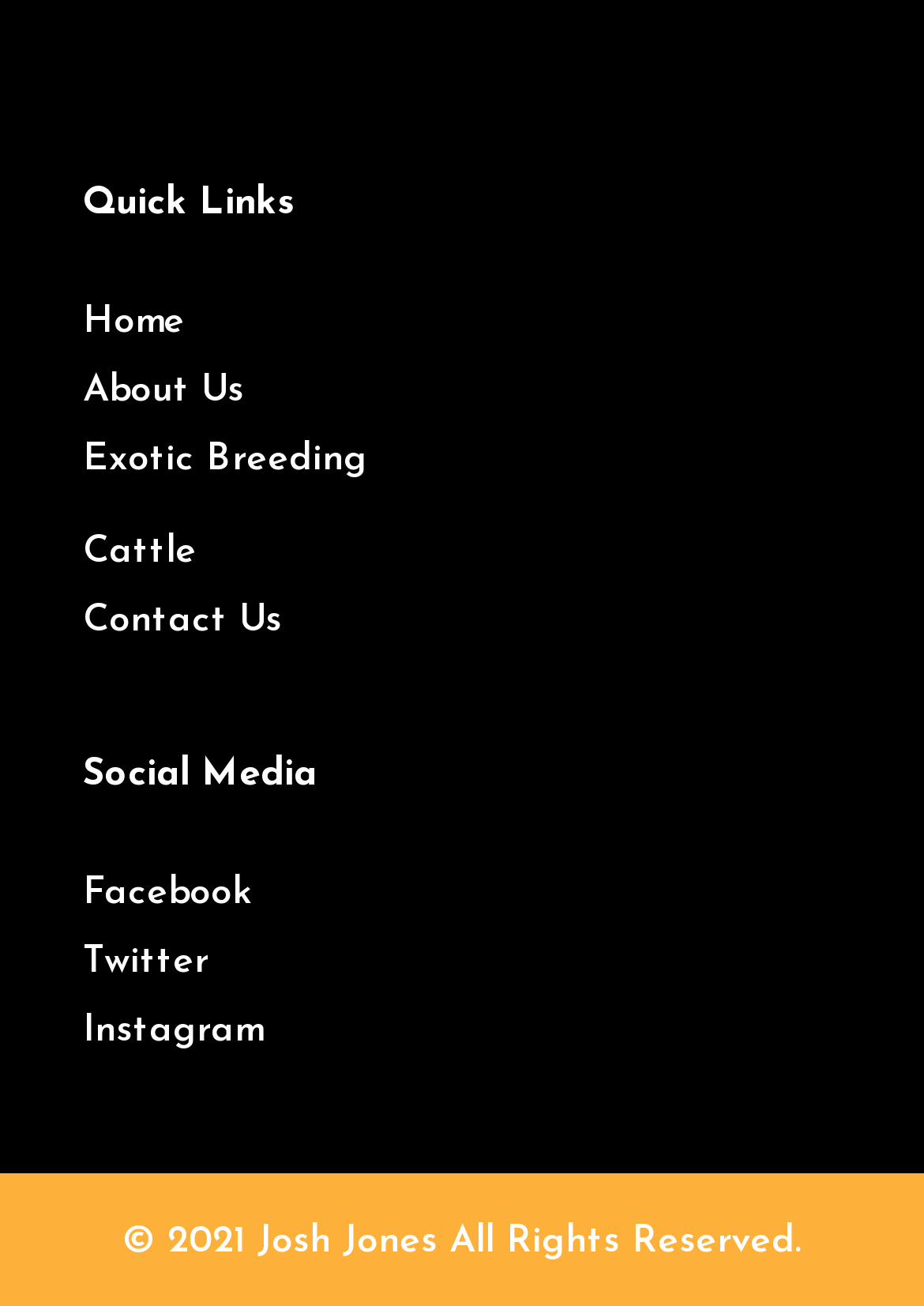Can you specify the bounding box coordinates for the region that should be clicked to fulfill this instruction: "go to home page".

[0.09, 0.228, 0.91, 0.266]